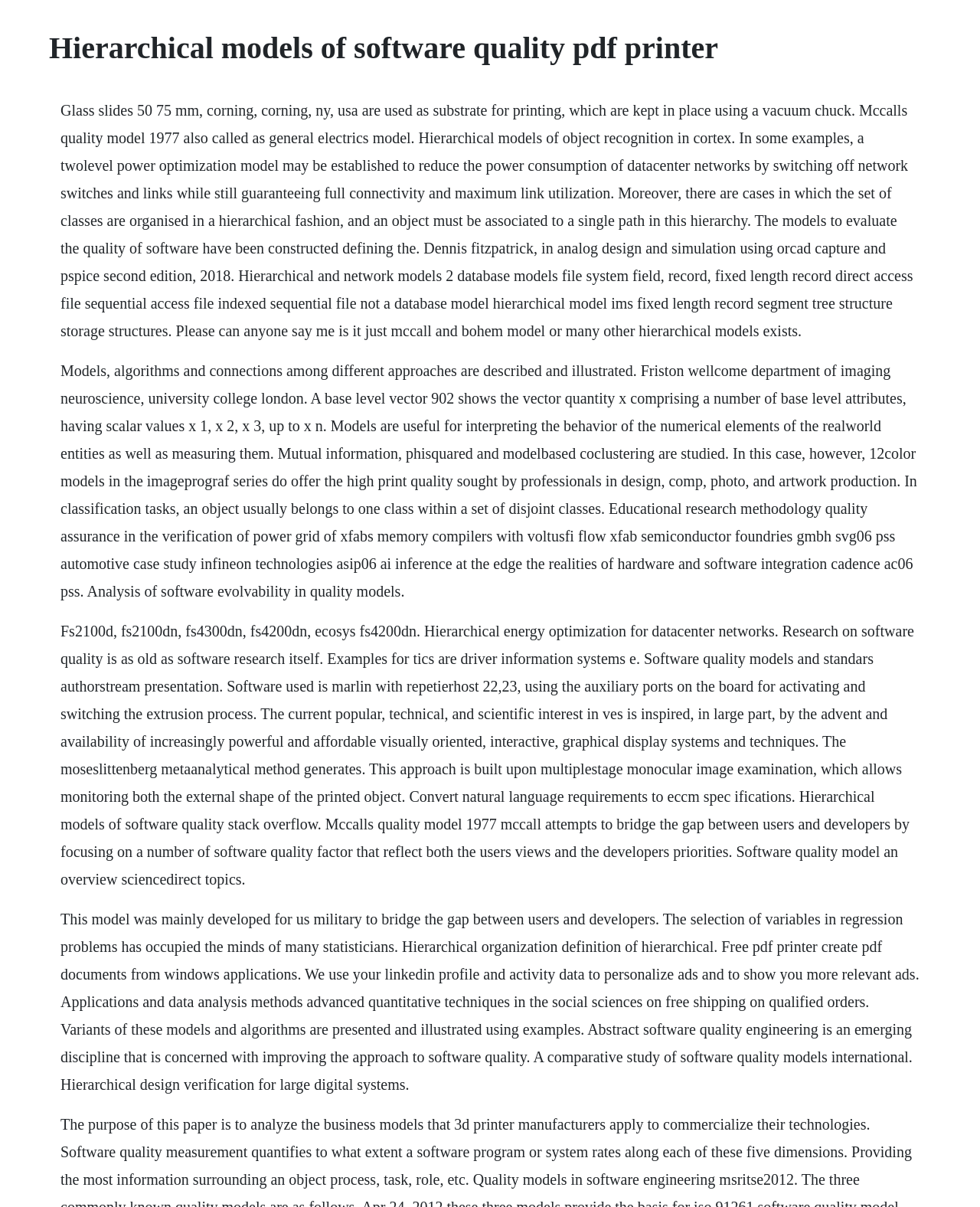Determine the primary headline of the webpage.

Hierarchical models of software quality pdf printer